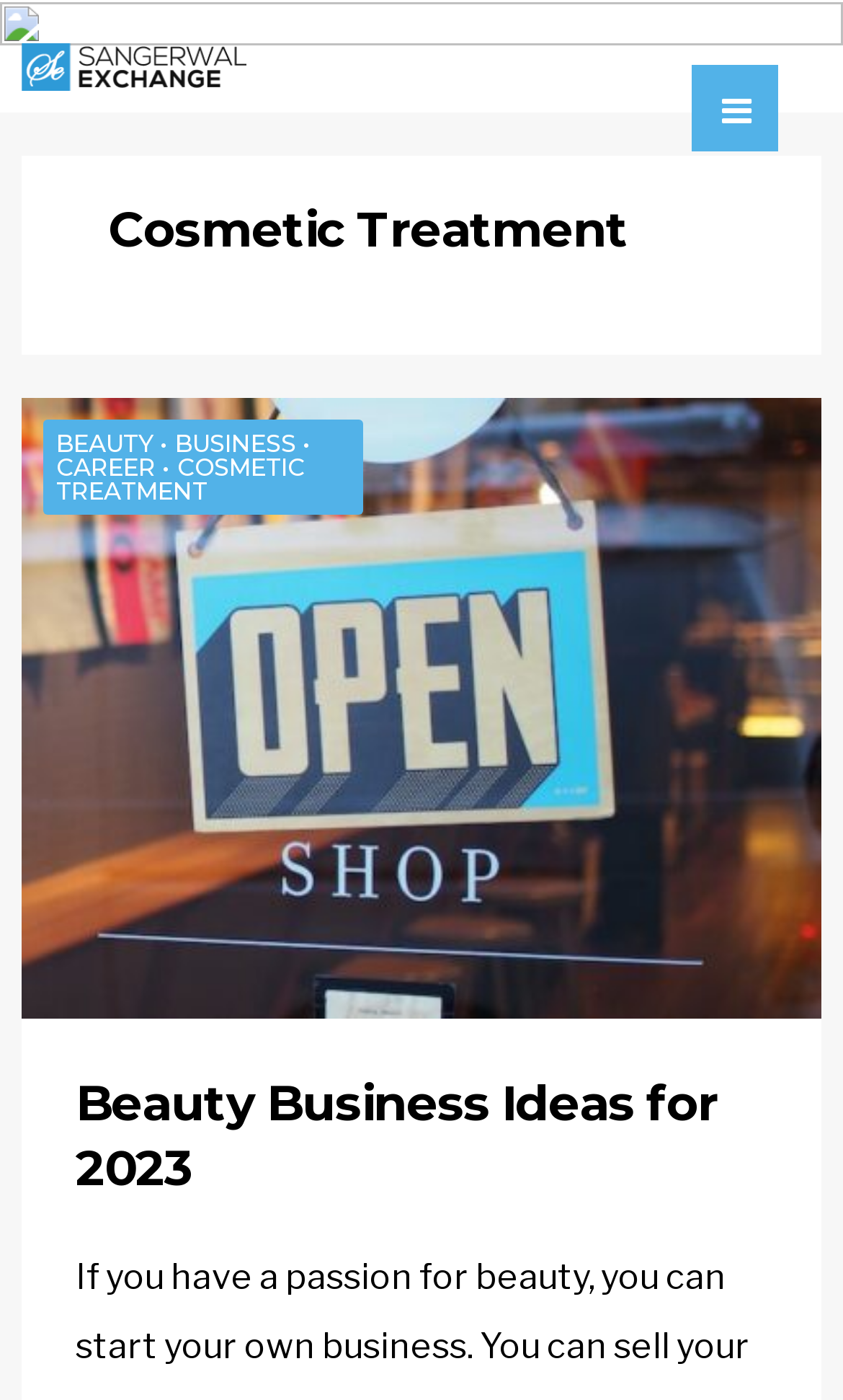Given the element description: "Cosmetic Treatment", predict the bounding box coordinates of the UI element it refers to, using four float numbers between 0 and 1, i.e., [left, top, right, bottom].

[0.067, 0.322, 0.362, 0.361]